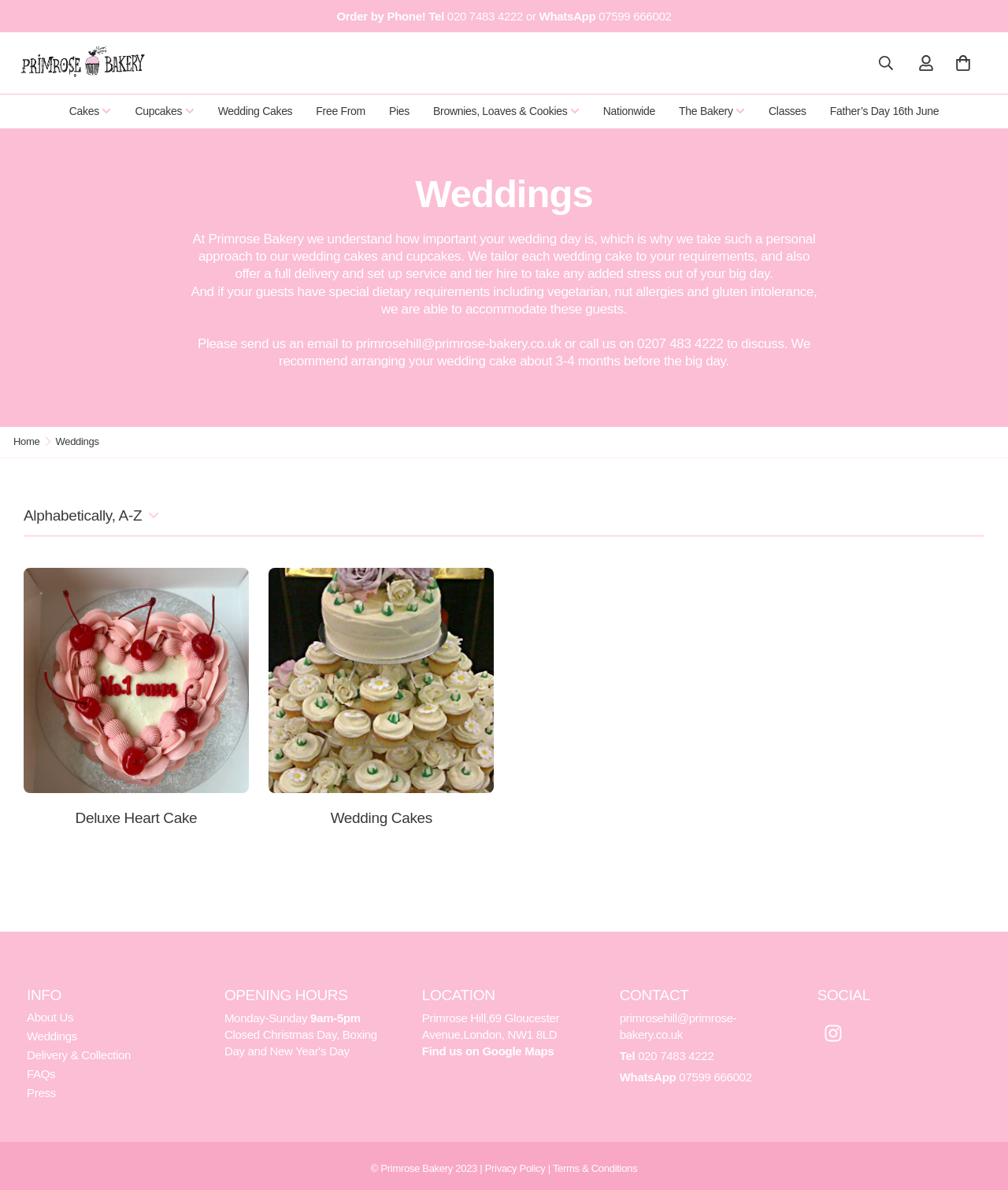Locate the bounding box coordinates of the element you need to click to accomplish the task described by this instruction: "Find us on Google Maps".

[0.419, 0.878, 0.55, 0.889]